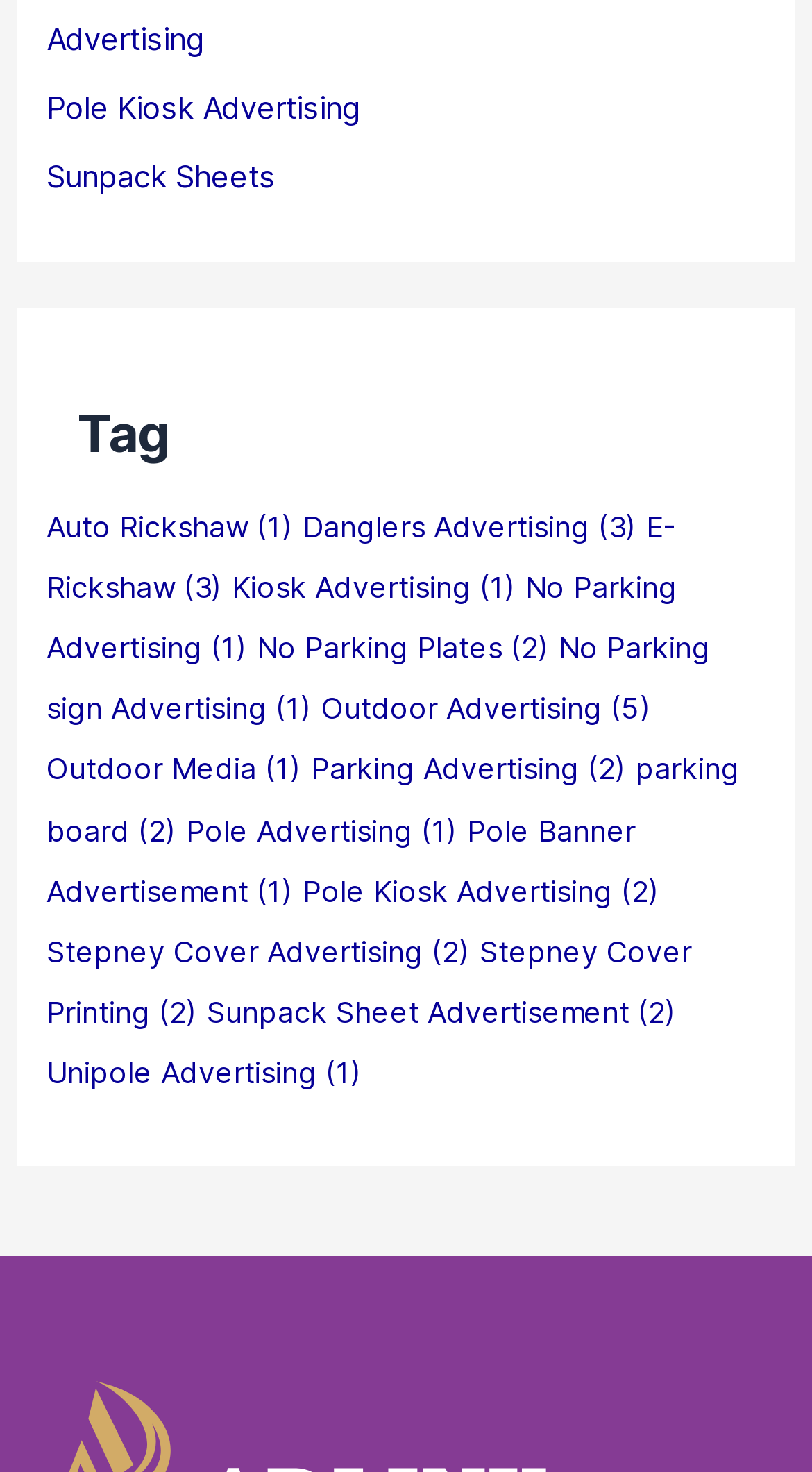Locate the bounding box coordinates of the clickable region necessary to complete the following instruction: "Learn about Sunpack Sheet Advertisement". Provide the coordinates in the format of four float numbers between 0 and 1, i.e., [left, top, right, bottom].

[0.255, 0.675, 0.834, 0.699]